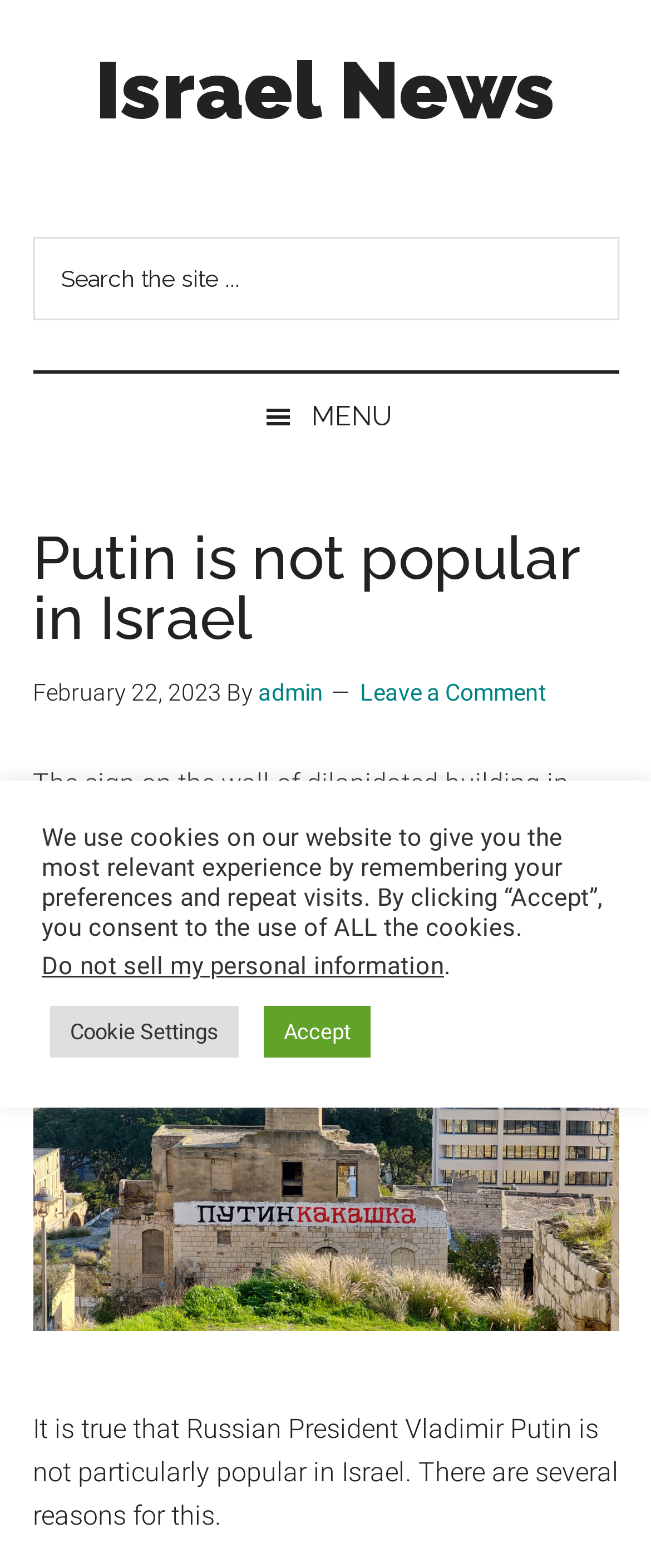Provide the bounding box coordinates of the area you need to click to execute the following instruction: "Read the article by admin".

[0.396, 0.433, 0.496, 0.45]